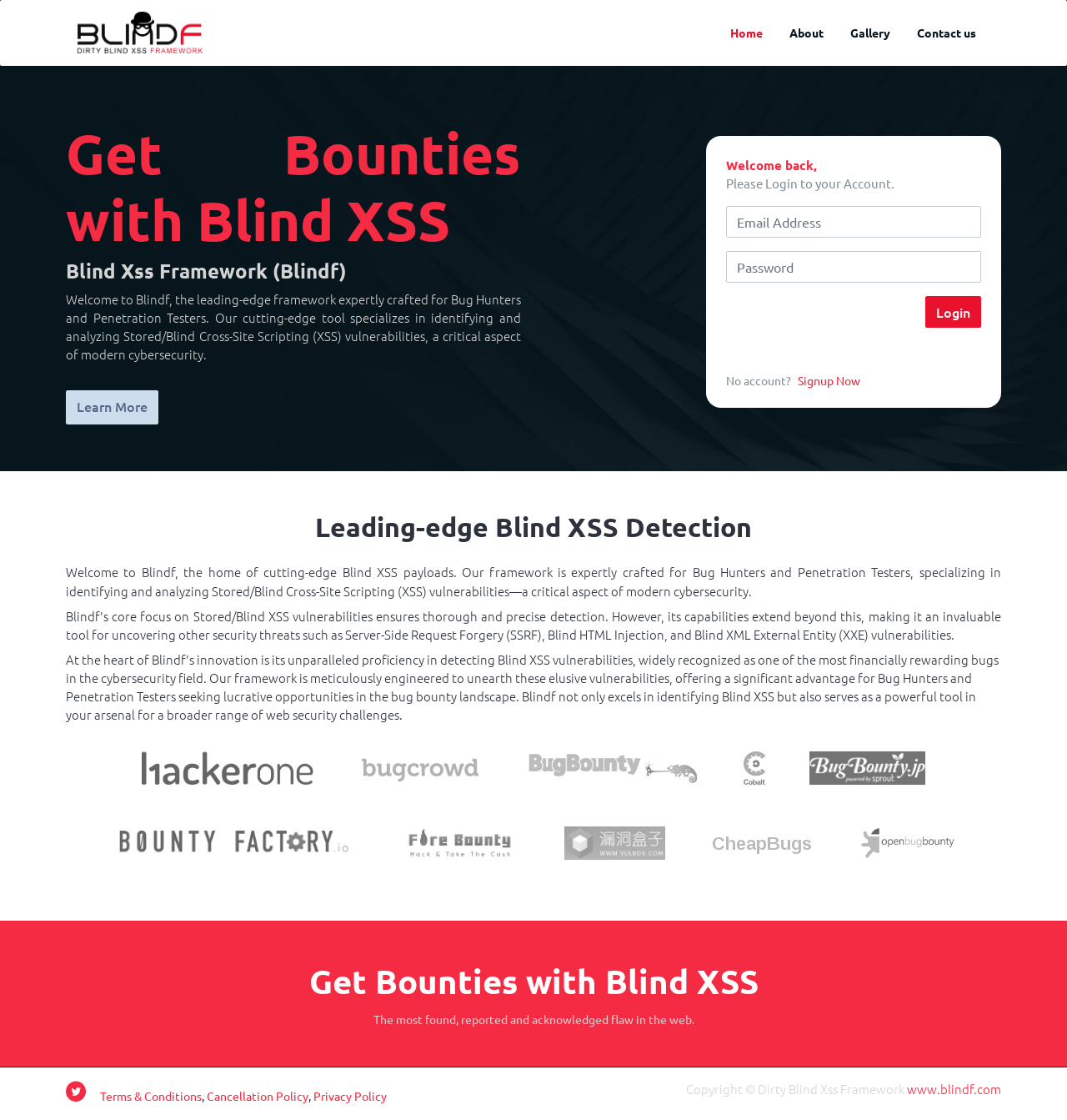Kindly provide the bounding box coordinates of the section you need to click on to fulfill the given instruction: "Click the Home link".

[0.672, 0.015, 0.727, 0.043]